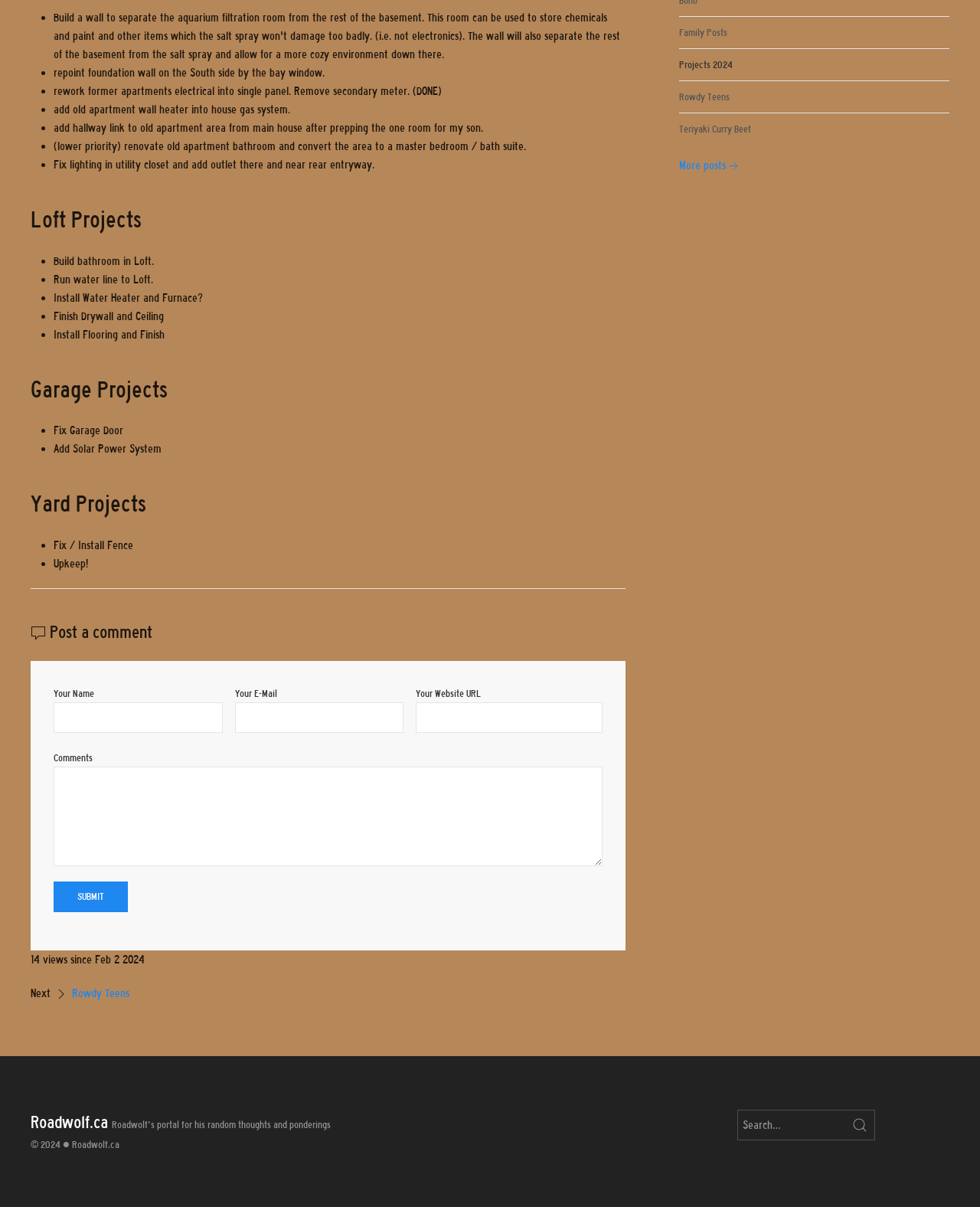Locate the UI element described by parent_node: Your Website URL name="website" and provide its bounding box coordinates. Use the format (top-left x, top-left y, bottom-right x, bottom-right y) with all values as floating point numbers between 0 and 1.

[0.424, 0.582, 0.615, 0.607]